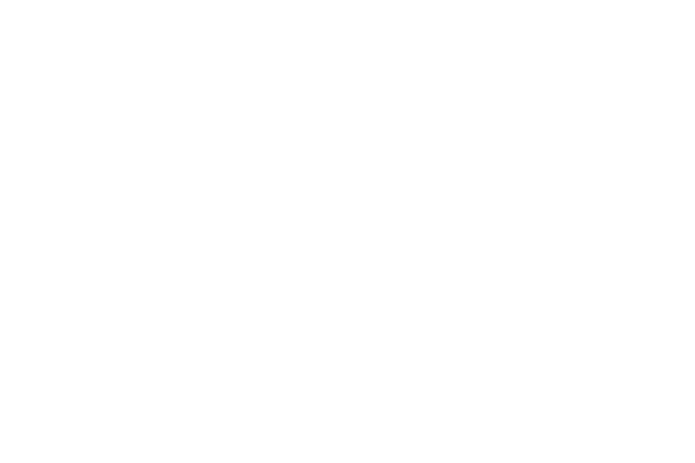Answer briefly with one word or phrase:
What is the location of the fishing adventure?

Tropical location